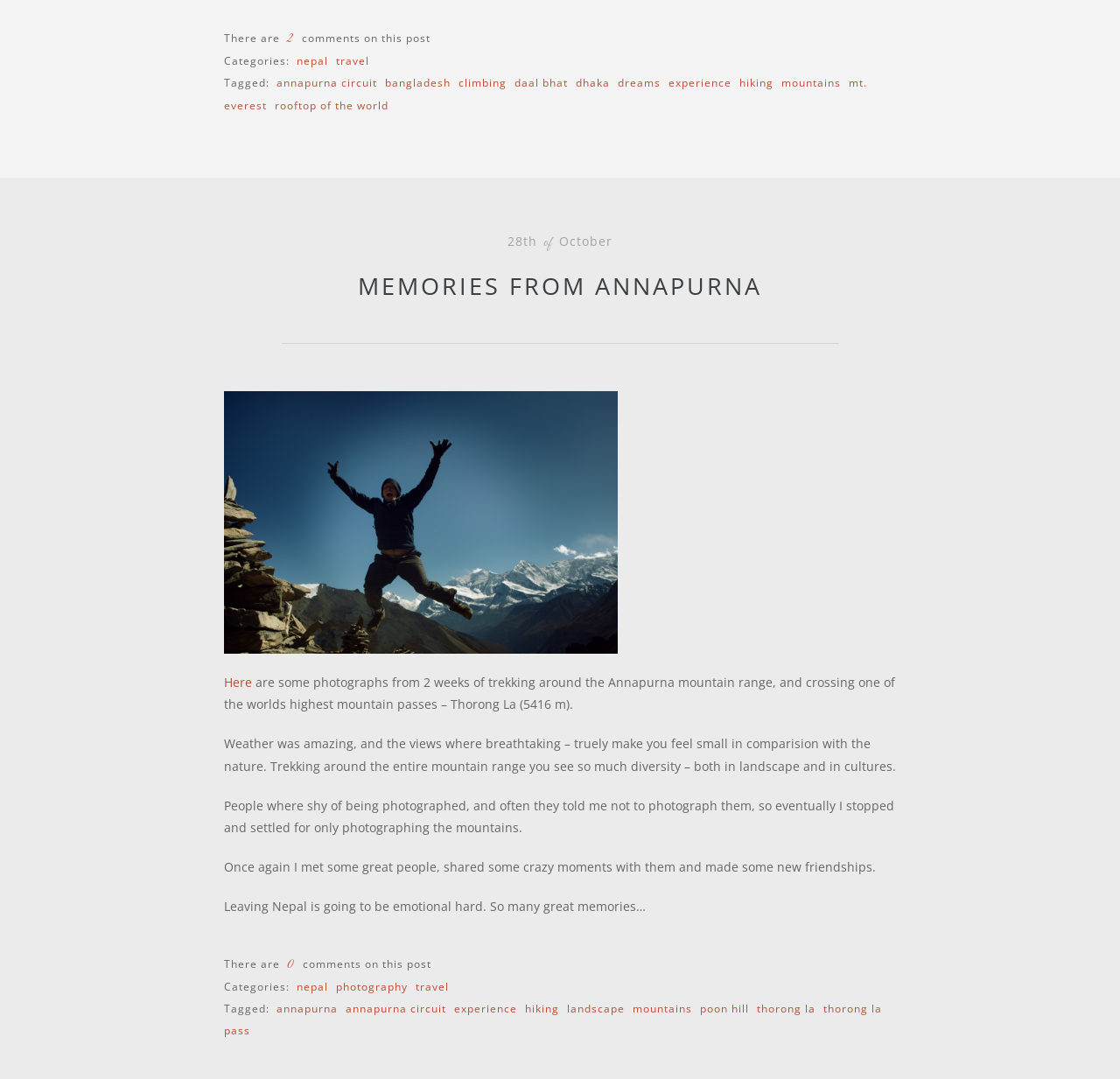What is the height of Thorong La pass?
Please provide a comprehensive answer to the question based on the webpage screenshot.

I found the answer by reading the text 'crossing one of the worlds highest mountain passes – Thorong La (5416 m)' on the webpage.